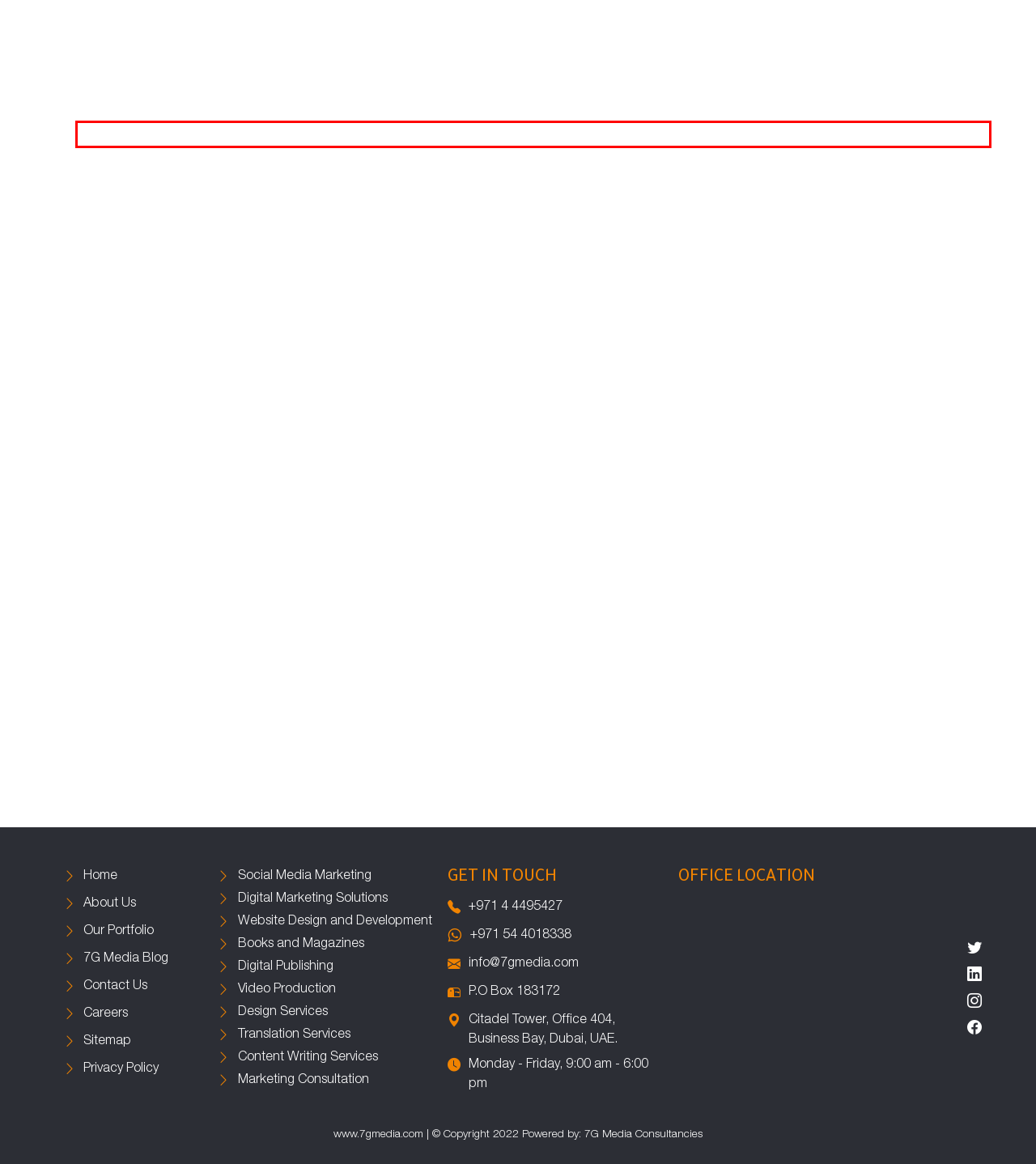Identify the red bounding box in the webpage screenshot and perform OCR to generate the text content enclosed.

By breaching this provision, you would be committing a criminal offence under the Computer Misuse Act of 1990. We will report any such breach to the relevant law enforcement authorities and we will co-operate with those authorities by disclosing your identity. In the event of such a breach, your right to use our site will cease immediately.